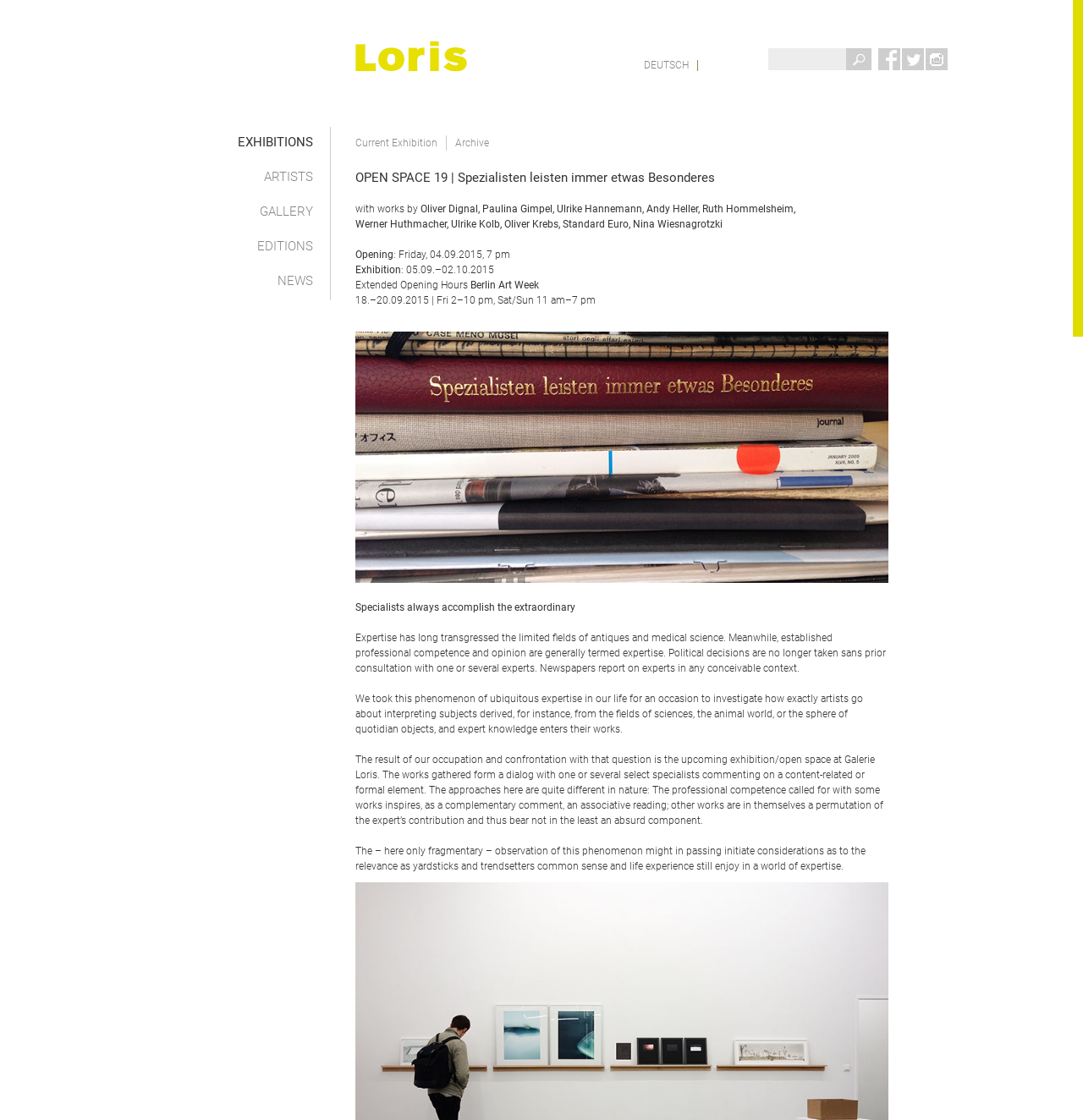Locate and generate the text content of the webpage's heading.

OPEN SPACE 19 | Spezialisten leisten immer etwas Besonderes